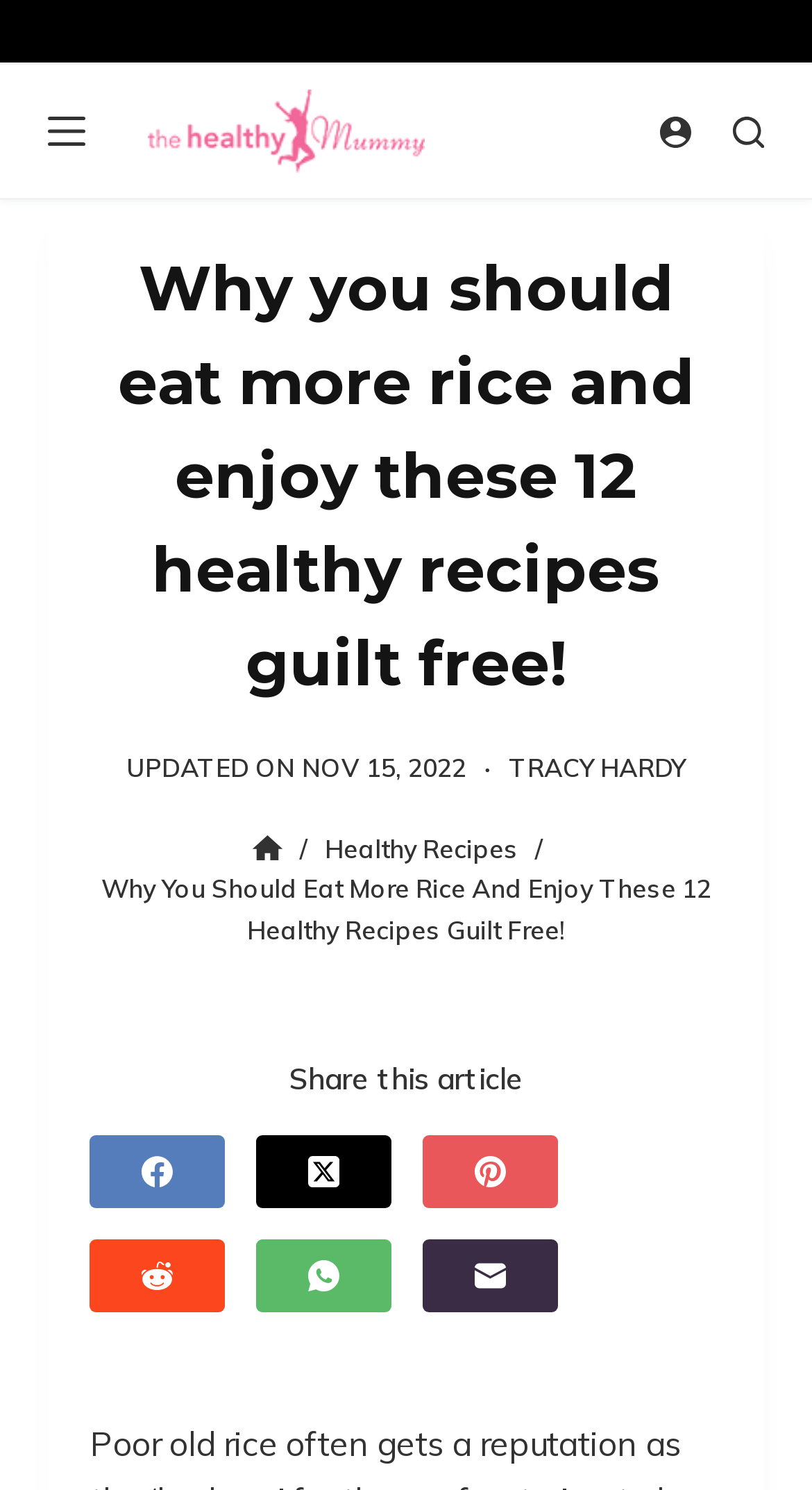Provide a thorough and detailed response to the question by examining the image: 
Who is the author of the article?

I found the author's name by looking at the link 'TRACY HARDY' with the bounding box coordinates [0.627, 0.505, 0.845, 0.526], which is located near the 'UPDATED ON' text and the date 'NOV 15, 2022'.